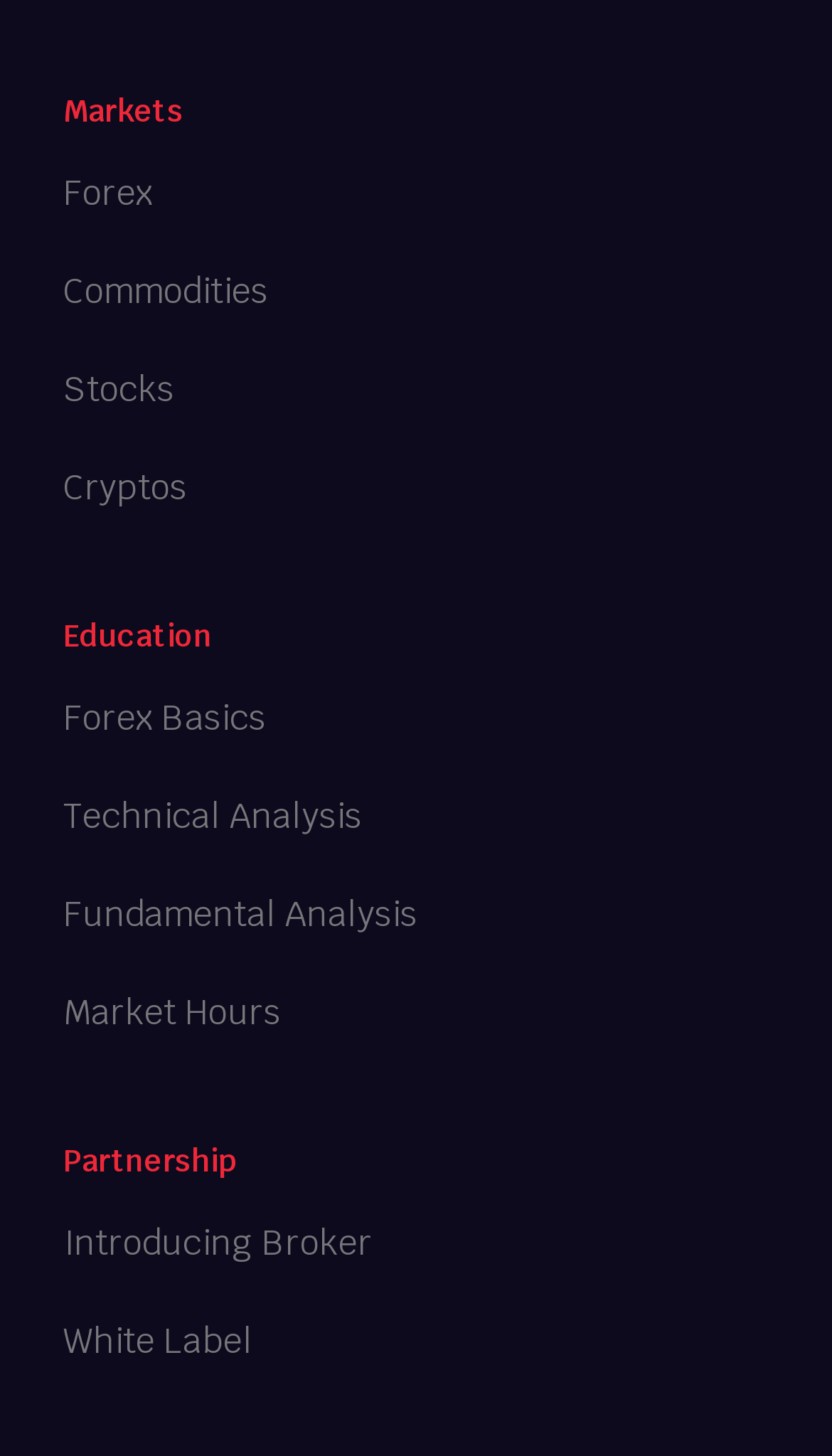Please identify the bounding box coordinates of the element's region that I should click in order to complete the following instruction: "Learn Forex Basics". The bounding box coordinates consist of four float numbers between 0 and 1, i.e., [left, top, right, bottom].

[0.076, 0.472, 0.319, 0.516]